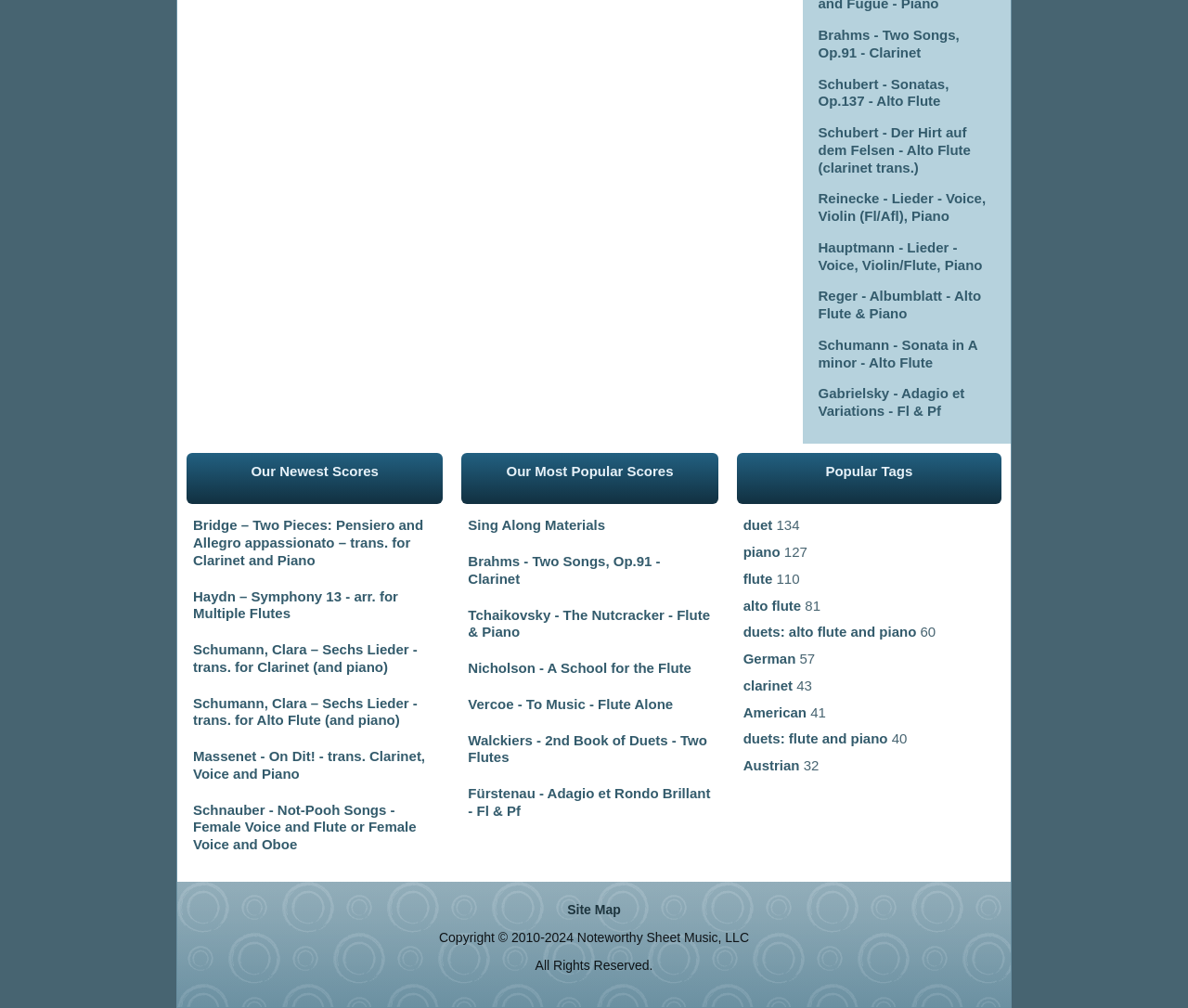Please find the bounding box coordinates of the element that needs to be clicked to perform the following instruction: "Click on the link to view Brahms - Two Songs, Op.91 - Clarinet". The bounding box coordinates should be four float numbers between 0 and 1, represented as [left, top, right, bottom].

[0.689, 0.027, 0.808, 0.06]